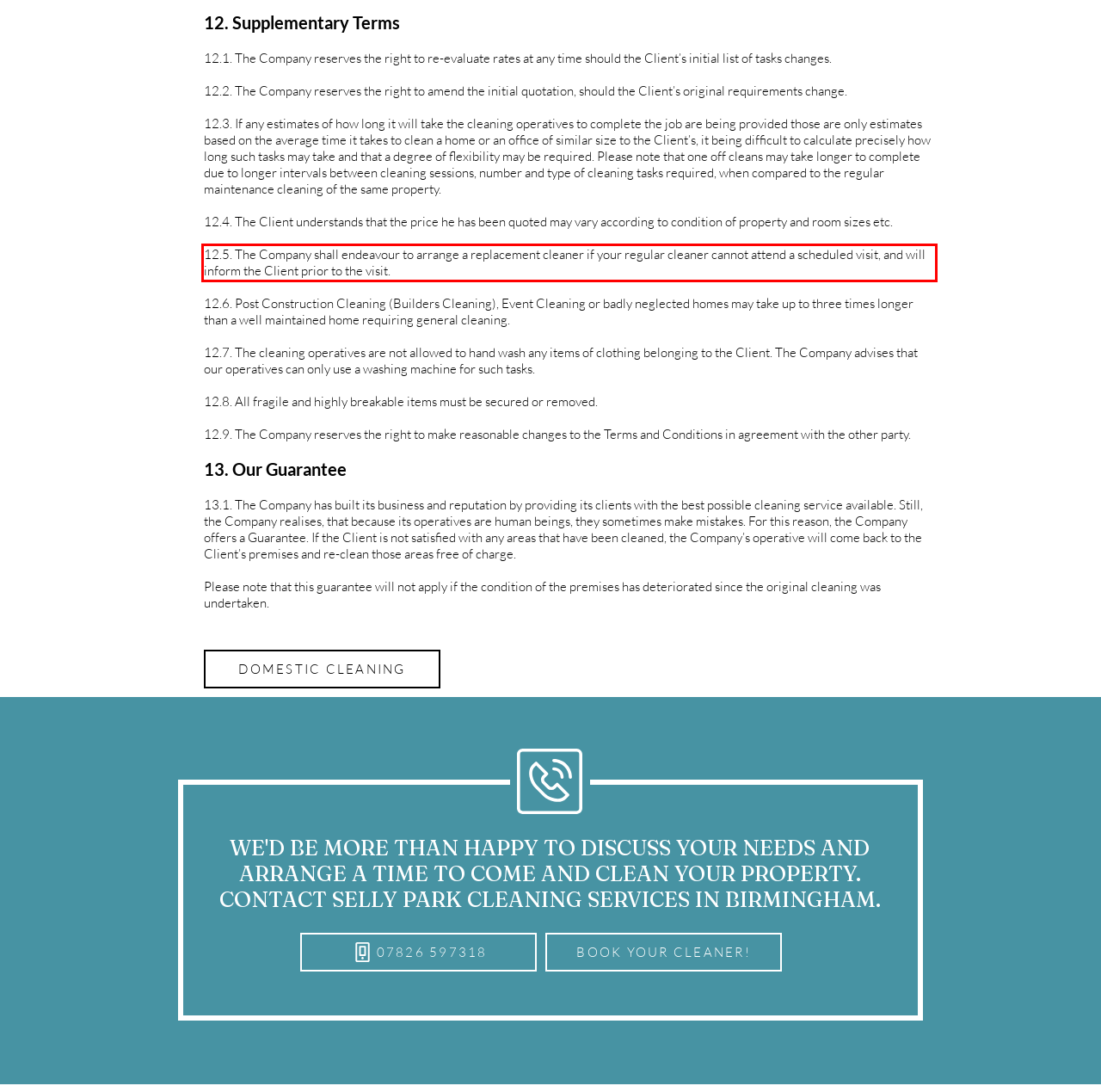Given a screenshot of a webpage with a red bounding box, please identify and retrieve the text inside the red rectangle.

12.5. The Company shall endeavour to arrange a replacement cleaner if your regular cleaner cannot attend a scheduled visit, and will inform the Client prior to the visit.